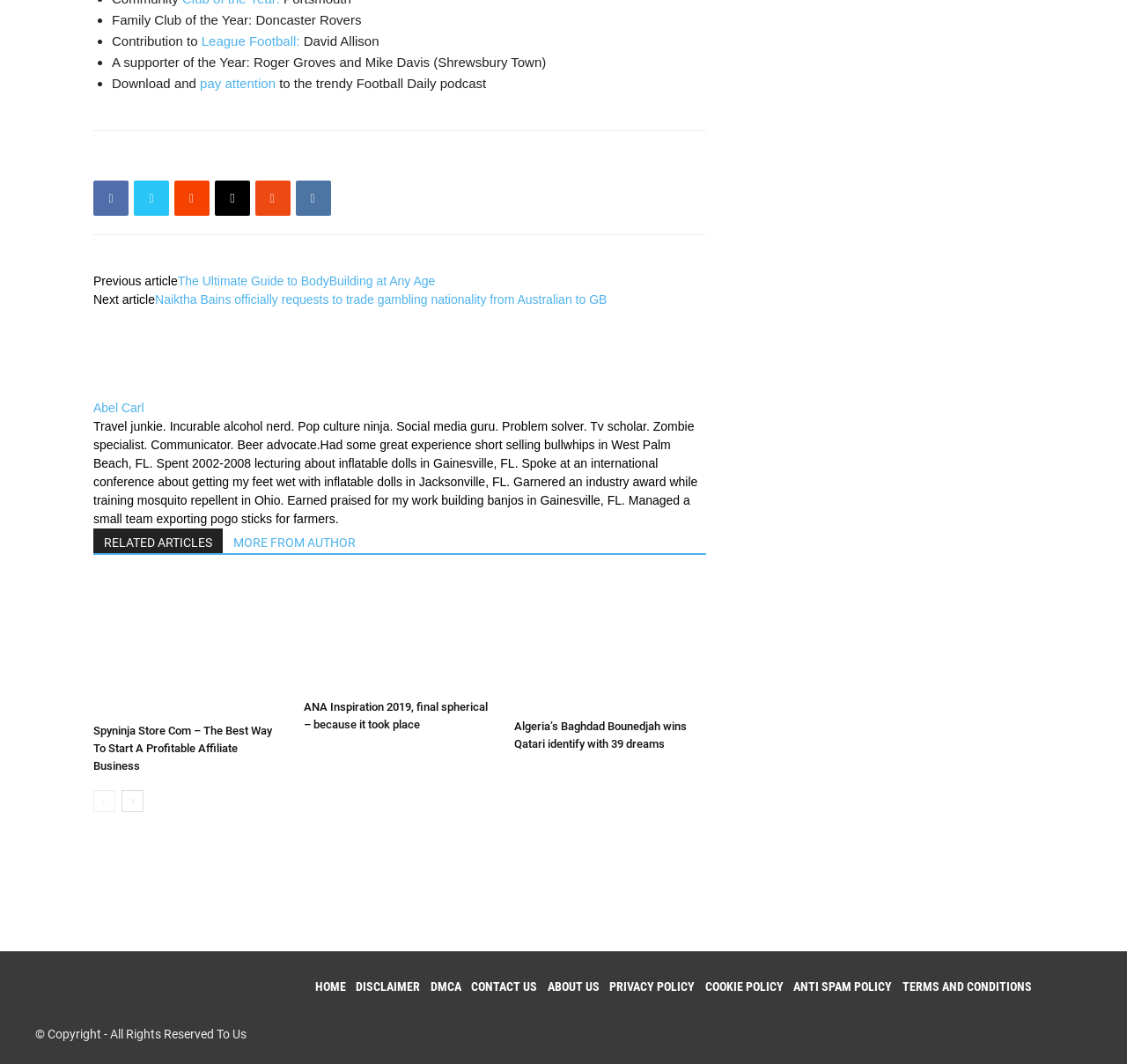Please determine the bounding box coordinates of the element's region to click for the following instruction: "Read the 'RELATED ARTICLES MORE FROM AUTHOR' section".

[0.083, 0.497, 0.627, 0.522]